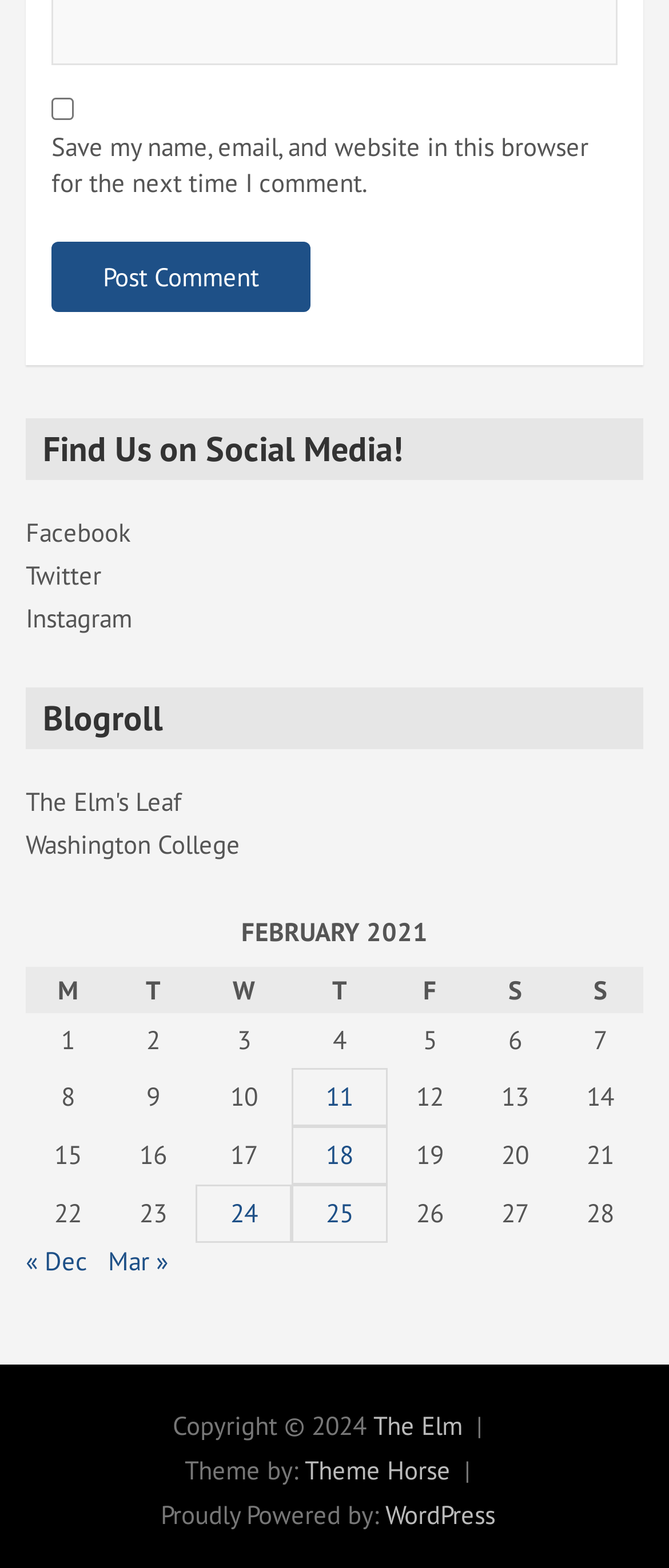Please identify the bounding box coordinates of the element I need to click to follow this instruction: "Post a comment".

[0.077, 0.154, 0.464, 0.199]